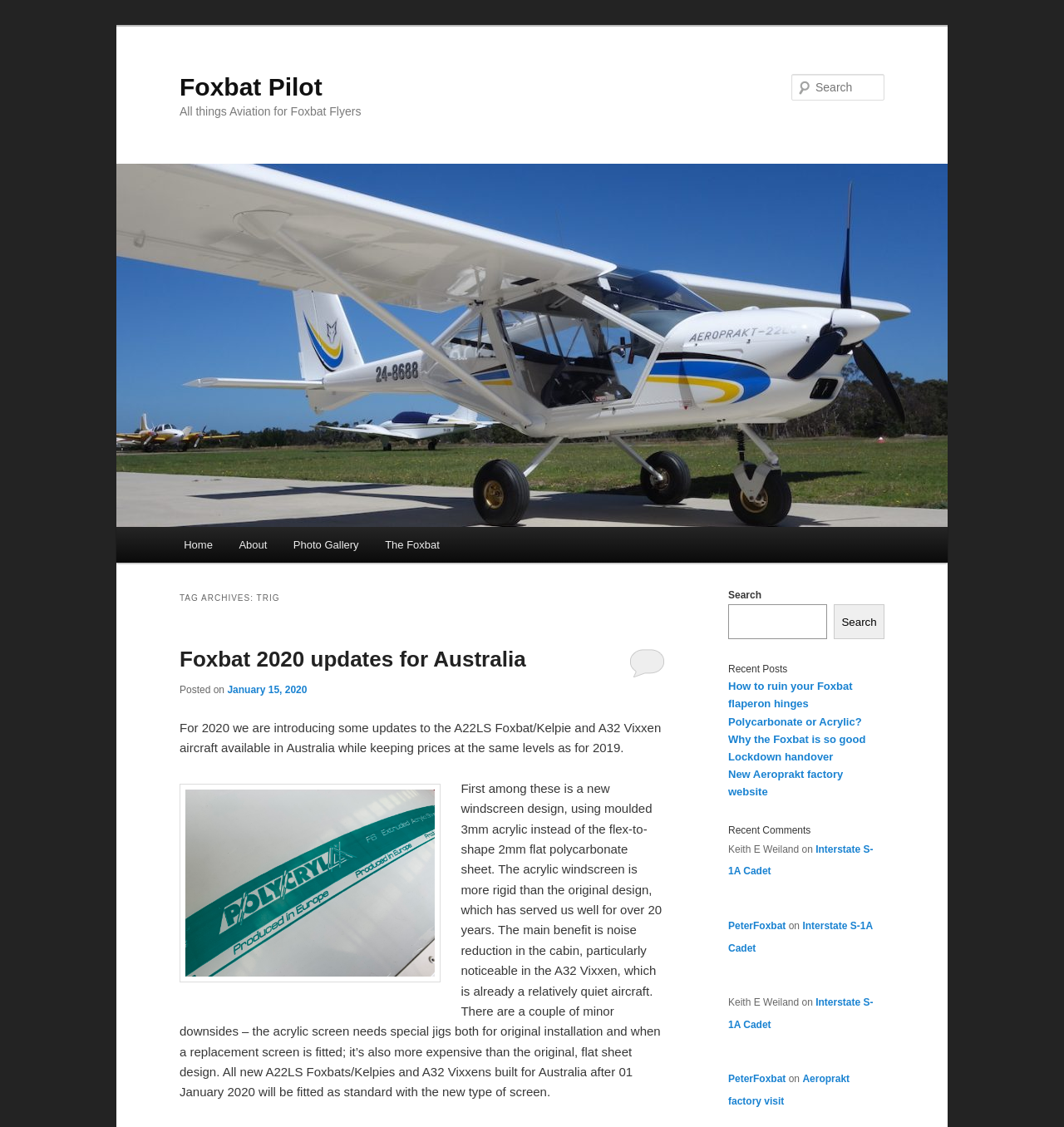Respond to the question below with a single word or phrase:
What is the author of the comment on 'Interstate S-1A Cadet'?

Keith E Weiland